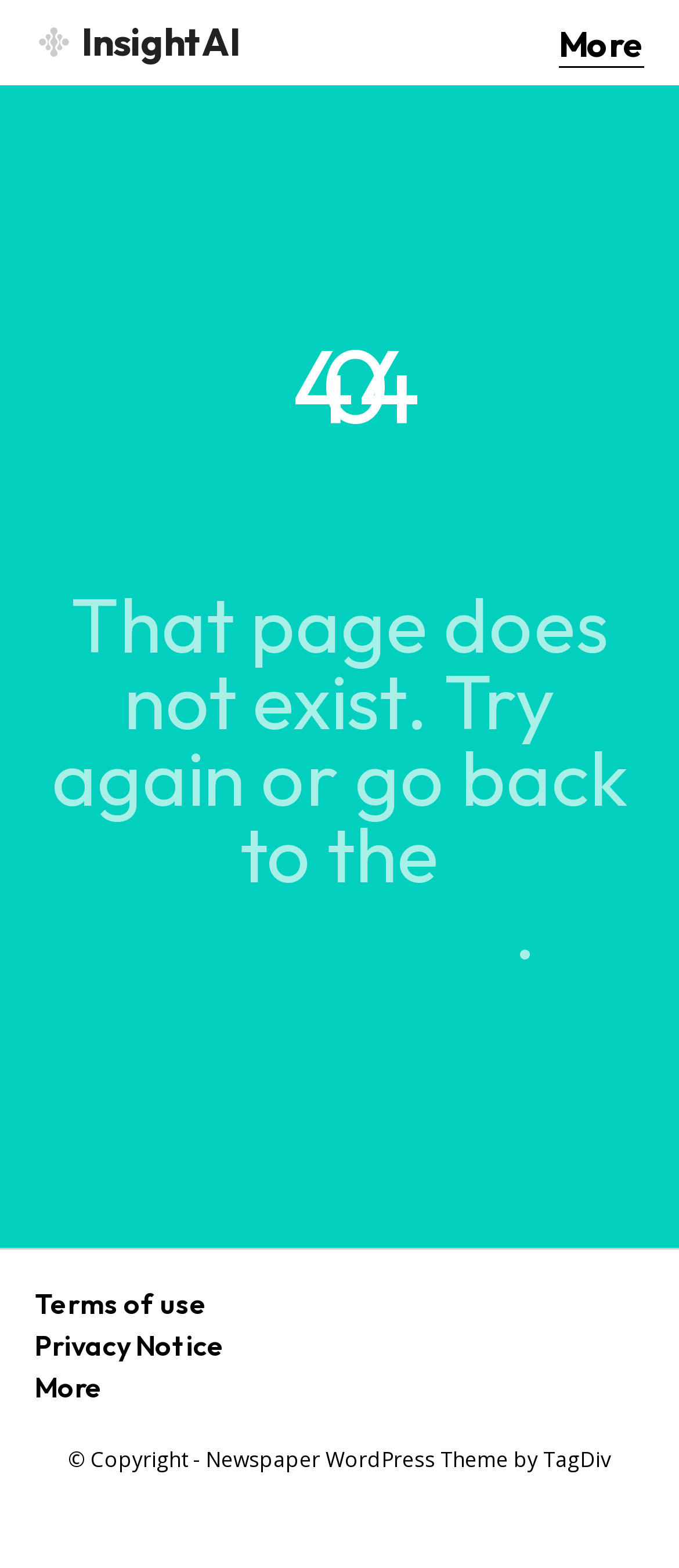Pinpoint the bounding box coordinates of the area that should be clicked to complete the following instruction: "read guides". The coordinates must be given as four float numbers between 0 and 1, i.e., [left, top, right, bottom].

[0.074, 0.287, 0.926, 0.337]